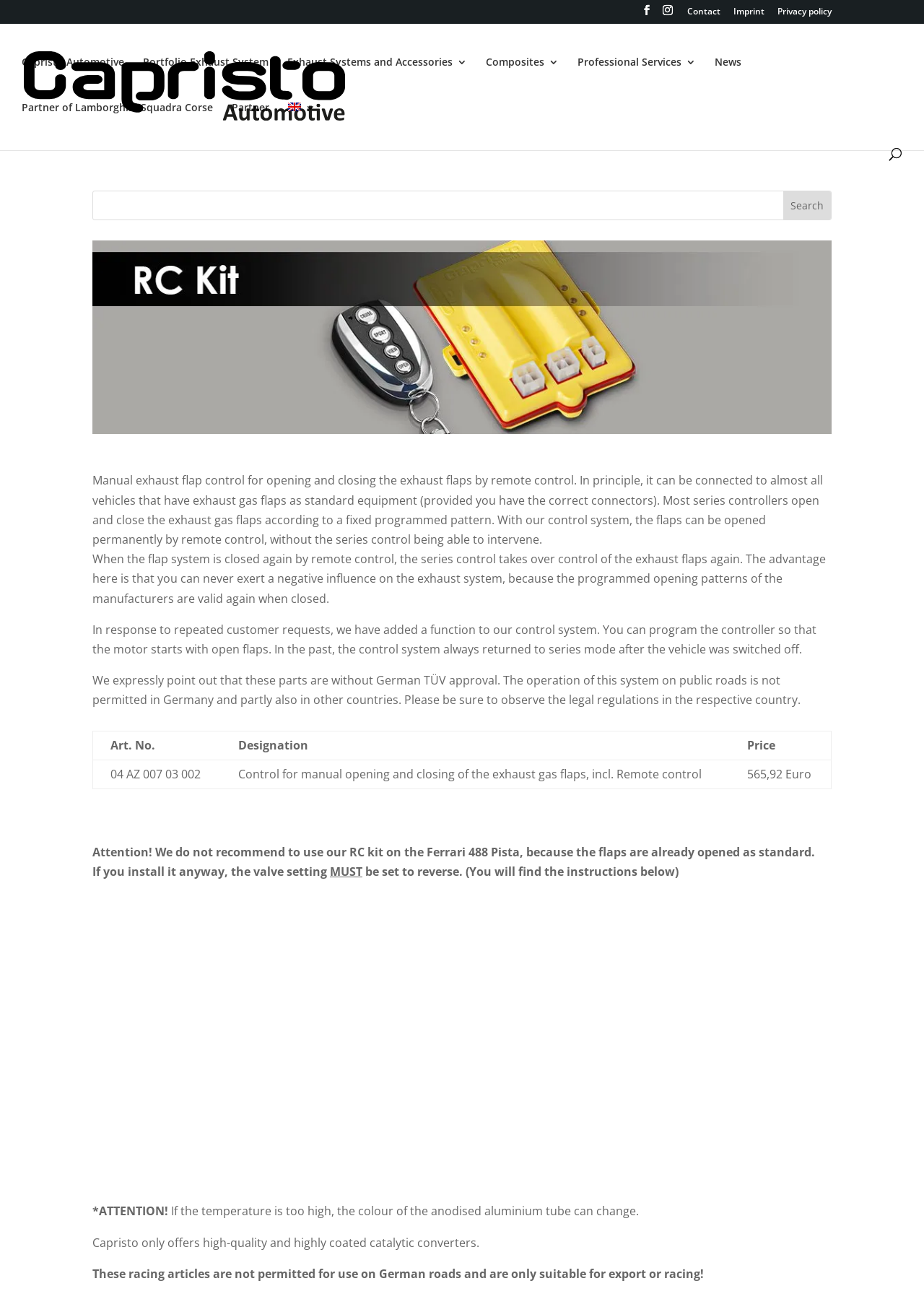What is the function of the search box?
Please give a detailed and elaborate answer to the question based on the image.

The search box is located at the top of the webpage and allows users to search for specific products or keywords related to Capristo's offerings.